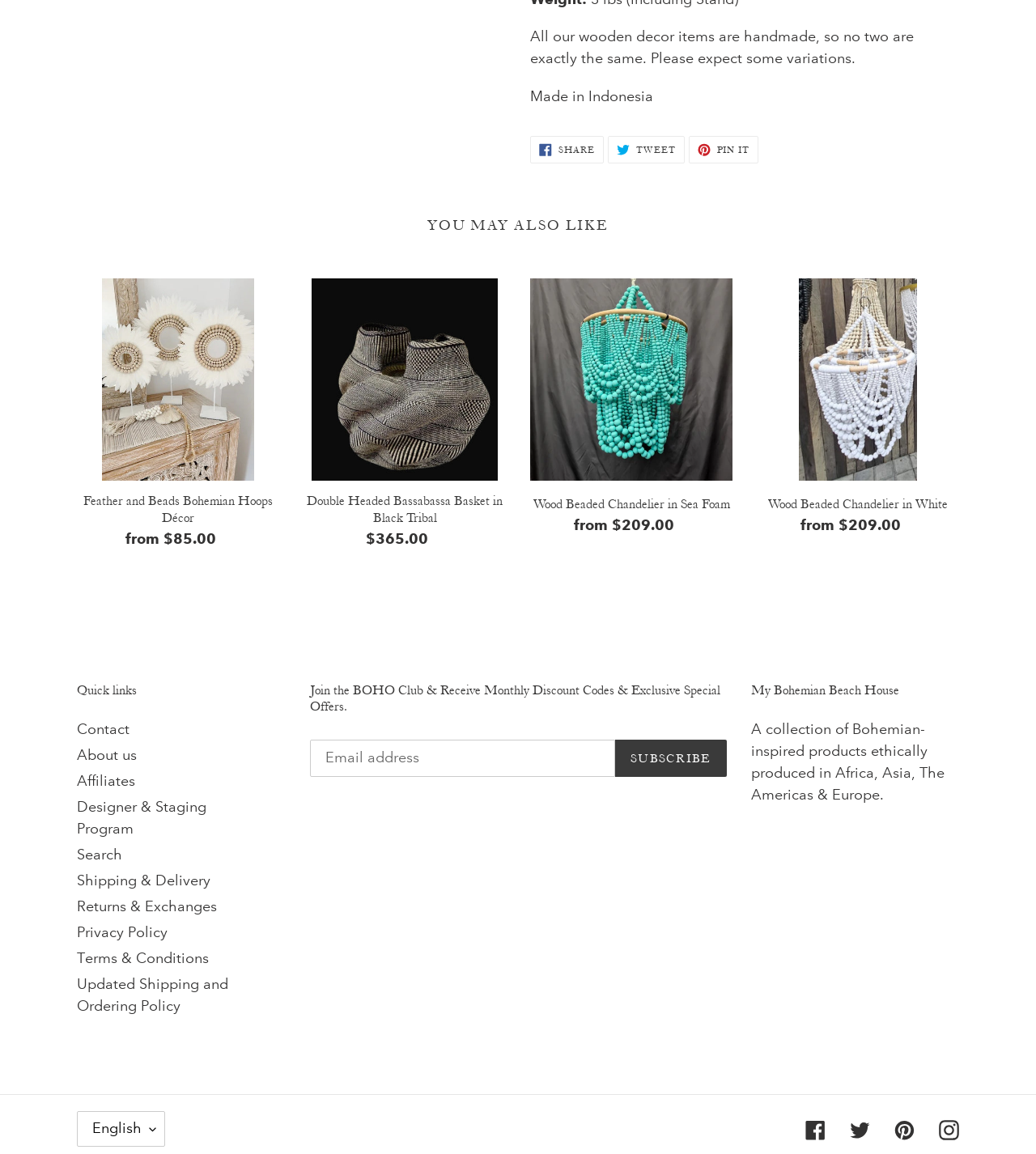What is the material of the decor items?
Please provide a single word or phrase as your answer based on the screenshot.

Wooden